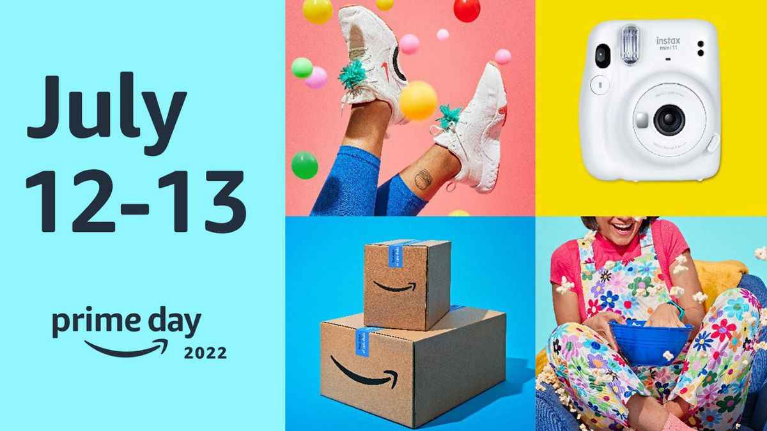Provide an in-depth description of the image you see.

The image promotes Amazon Prime Day 2022, scheduled for July 12-13. It features a vibrant and playful design, segmented into four panels. The top left showcases a person wearing stylish sneakers with colorful accents, celebrating with their feet, surrounded by playful bubbles. The top right presents an Instax camera, symbolizing capturing joyful moments. The bottom left highlights two stacked cardboard boxes adorned with the Amazon logo, hinting at the exciting deals available. Lastly, the bottom right depicts a cheerful individual dressed in colorful attire, illustrating the festive spirit of shopping. The overall design is bright and inviting, encapsulating the excitement of the Prime Day event.